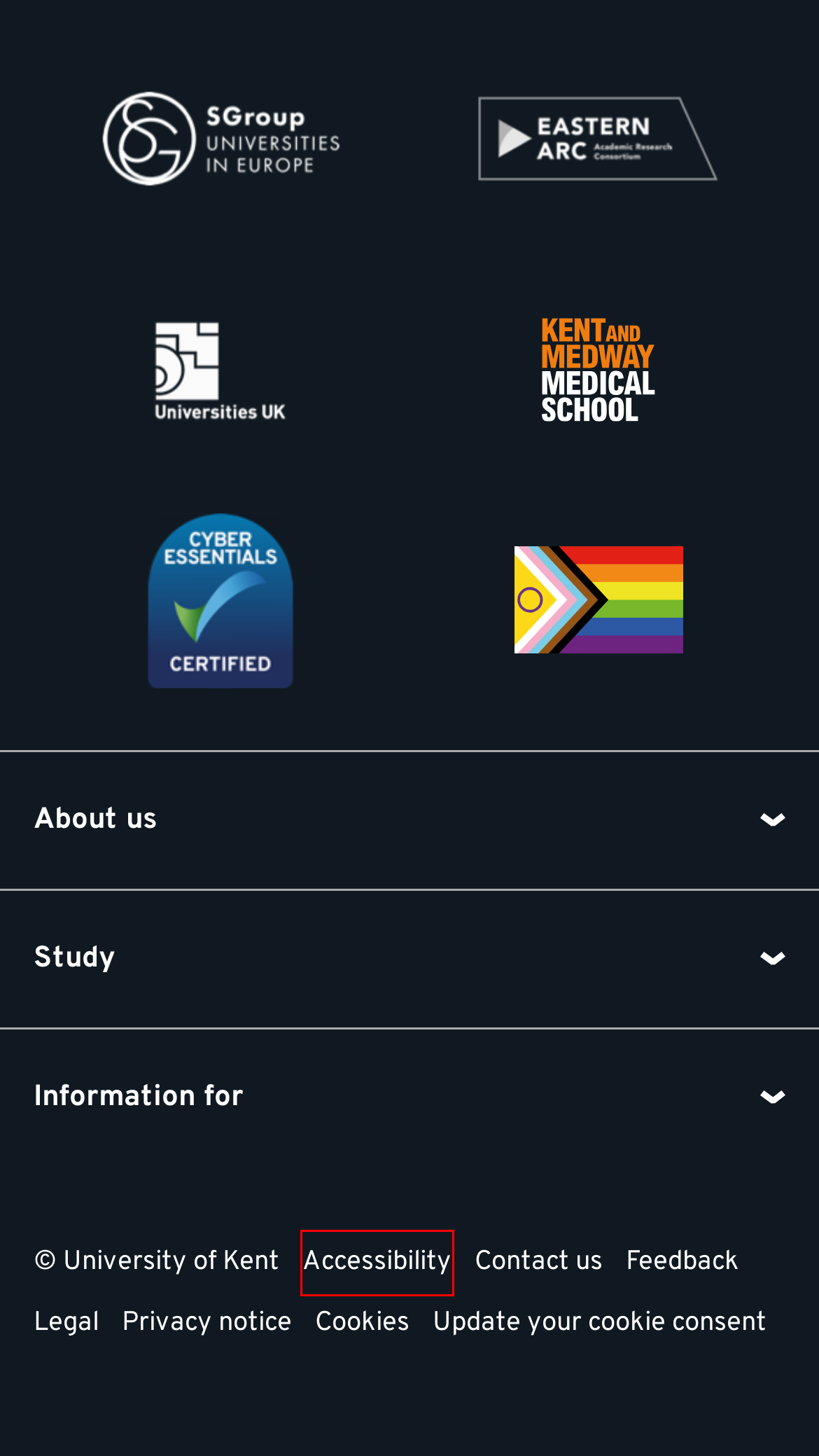Provided is a screenshot of a webpage with a red bounding box around an element. Select the most accurate webpage description for the page that appears after clicking the highlighted element. Here are the candidates:
A. Kent and Medway Medical School
B. NCSC
C. Privacy notice - Applicants - University of Kent
D. Cookies at the University of Kent - Legal notices - University of Kent
E. Legal notices - University of Kent
F. Home page (SGroup)
G. Website feedback - University of Kent - University of Kent
H. Accessibility - University of Kent

H